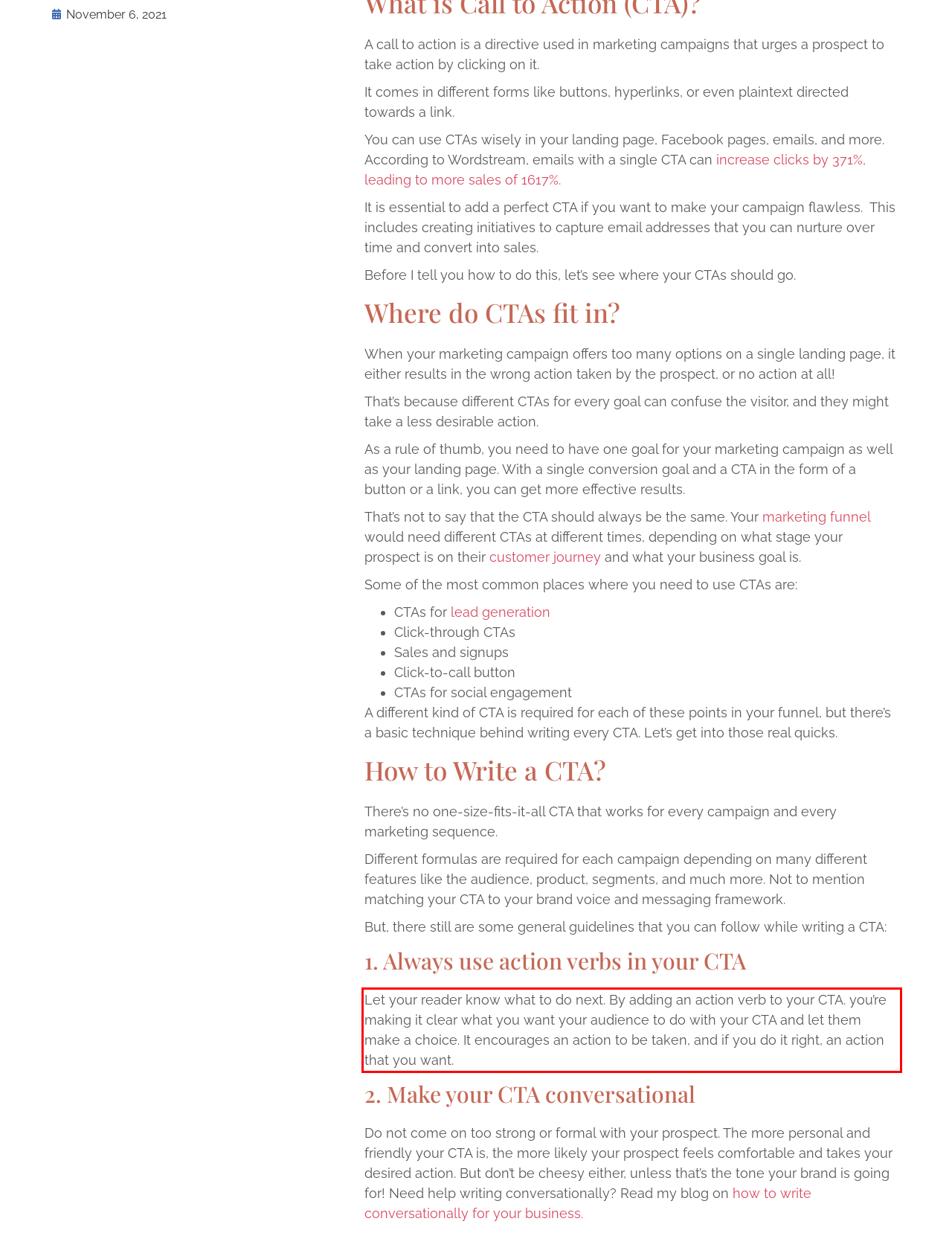You are provided with a screenshot of a webpage featuring a red rectangle bounding box. Extract the text content within this red bounding box using OCR.

Let your reader know what to do next. By adding an action verb to your CTA. you’re making it clear what you want your audience to do with your CTA and let them make a choice. It encourages an action to be taken, and if you do it right, an action that you want.